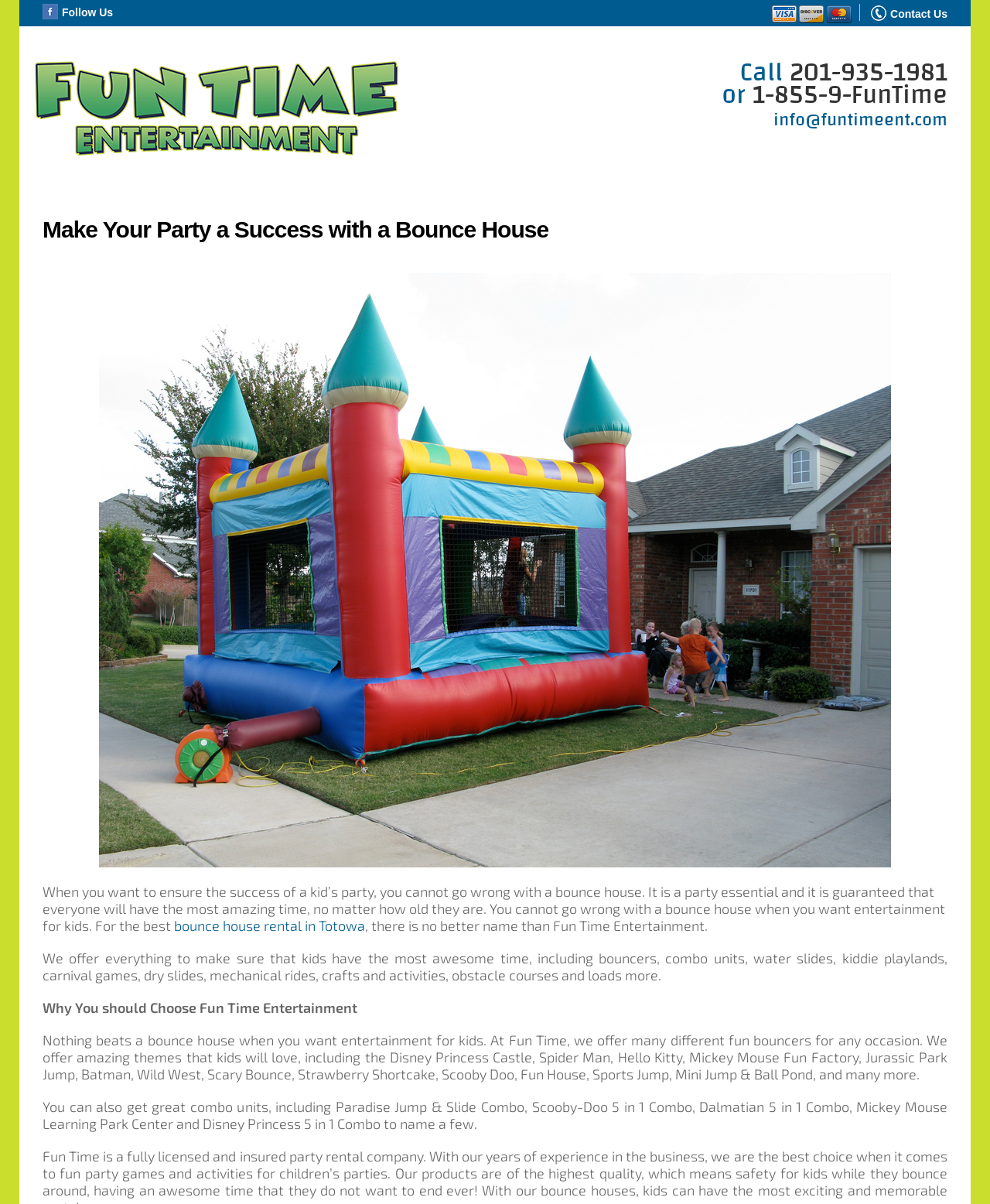What is the theme of one of the bounce houses offered by Fun Time Entertainment?
Utilize the information in the image to give a detailed answer to the question.

I found this information by reading the static text elements on the webpage, which mention that Fun Time Entertainment offers 'amazing themes that kids will love, including the Disney Princess Castle, Spider Man, Hello Kitty, Mickey Mouse Fun Factory, Jurassic Park Jump, Batman, Wild West, Scary Bounce, Strawberry Shortcake, Scooby Doo, Fun House, Sports Jump, Mini Jump & Ball Pond, and many more'.